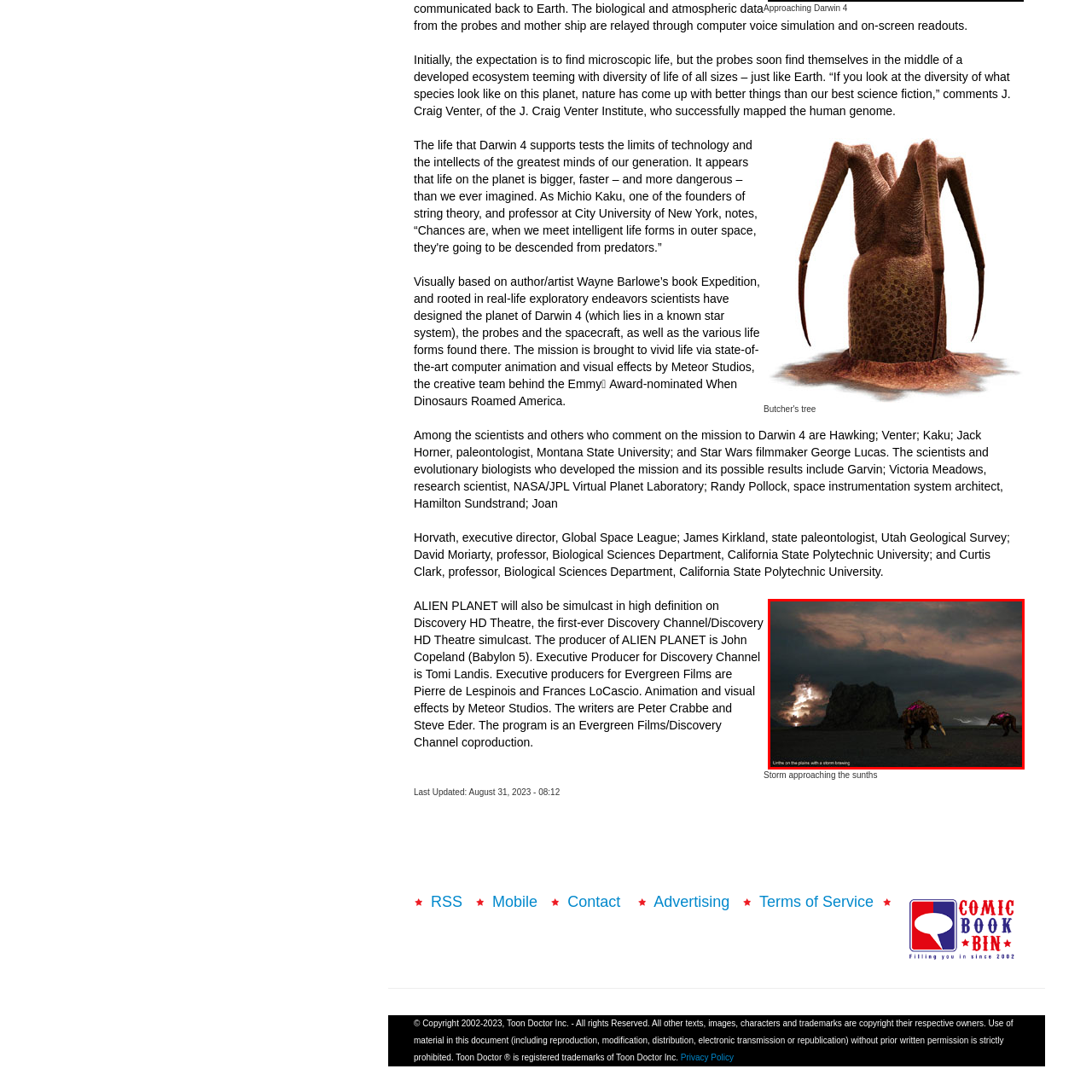Observe the area inside the red box, What is approaching in the image? Respond with a single word or phrase.

Storm